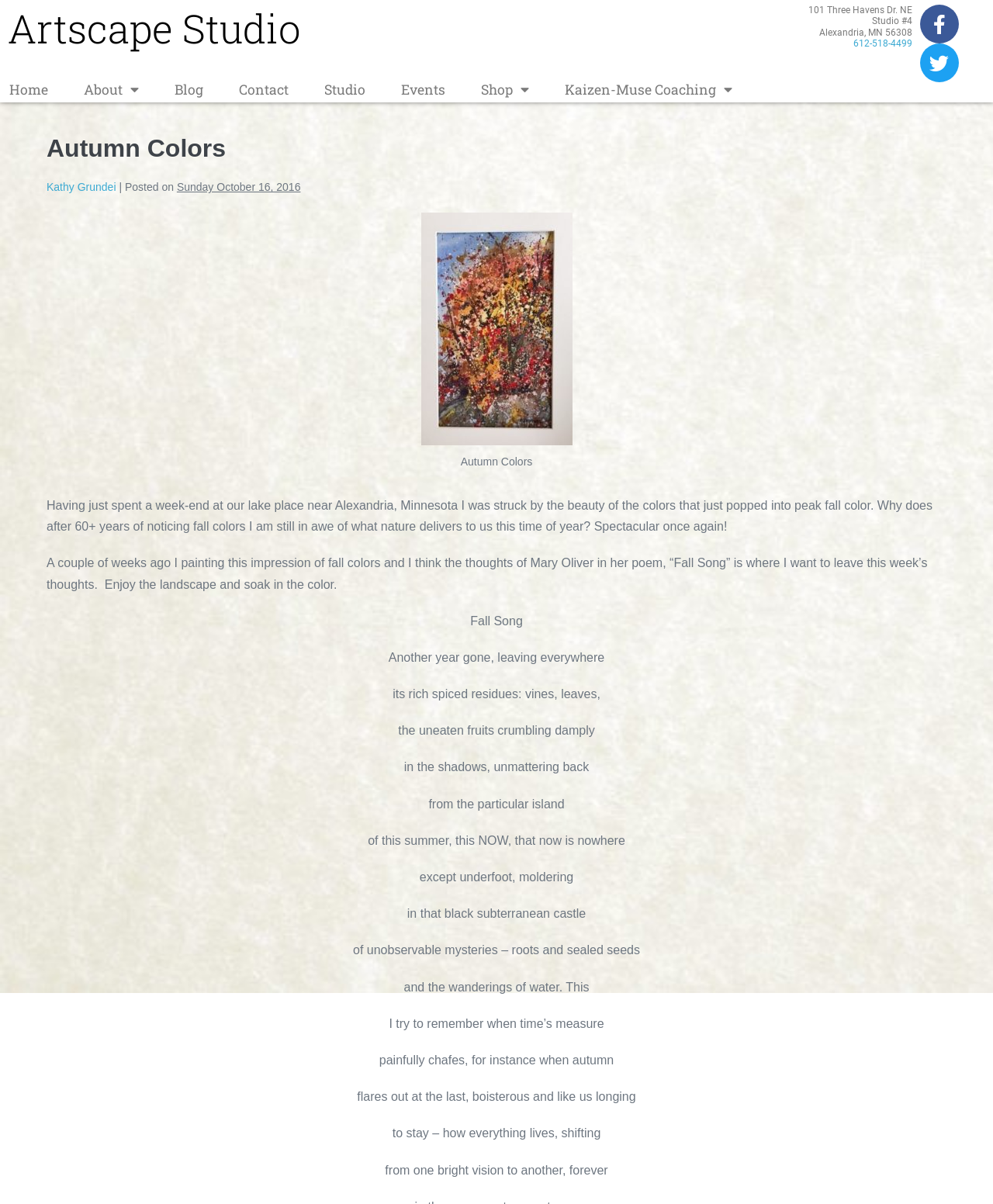What is the date of the blog post?
Please provide a single word or phrase answer based on the image.

Sunday, October 16, 2016